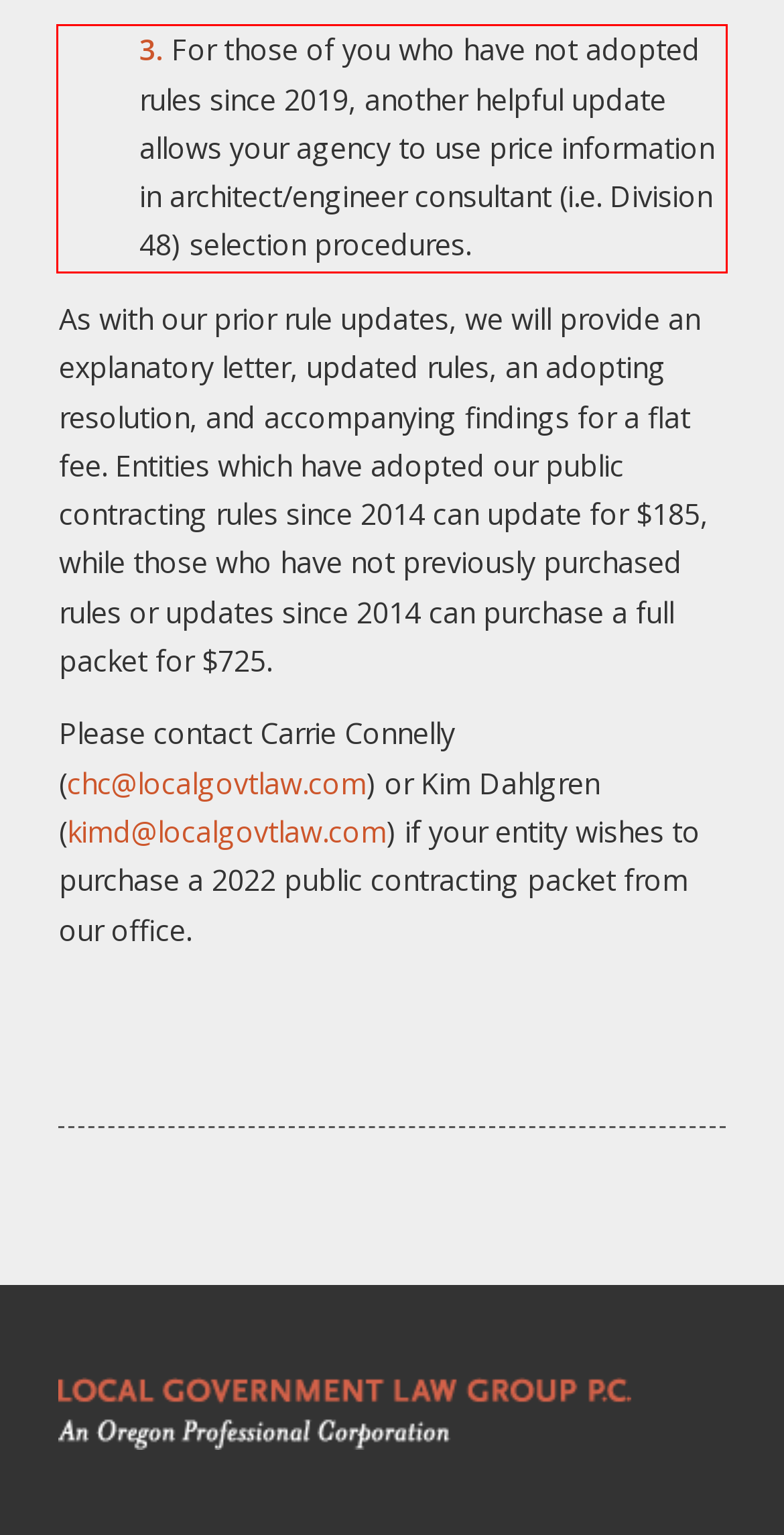You are provided with a screenshot of a webpage that includes a red bounding box. Extract and generate the text content found within the red bounding box.

3. For those of you who have not adopted rules since 2019, another helpful update allows your agency to use price information in architect/engineer consultant (i.e. Division 48) selection procedures.